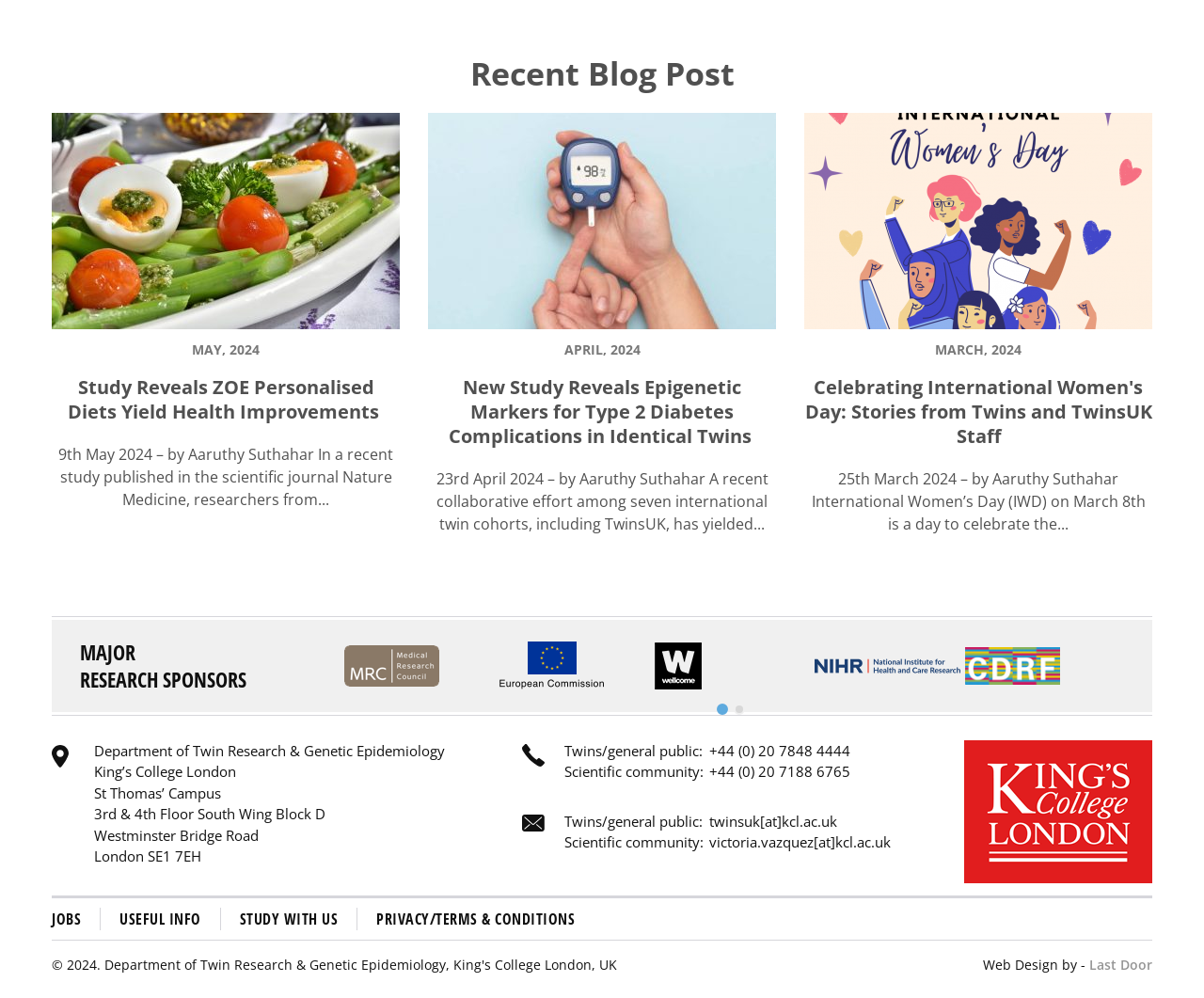Analyze the image and give a detailed response to the question:
What is the address of the Department of Twin Research & Genetic Epidemiology?

I found the group element with the address information and extracted the relevant static text elements. The address is St Thomas’ Campus, Westminster Bridge Road, London SE1 7EH.